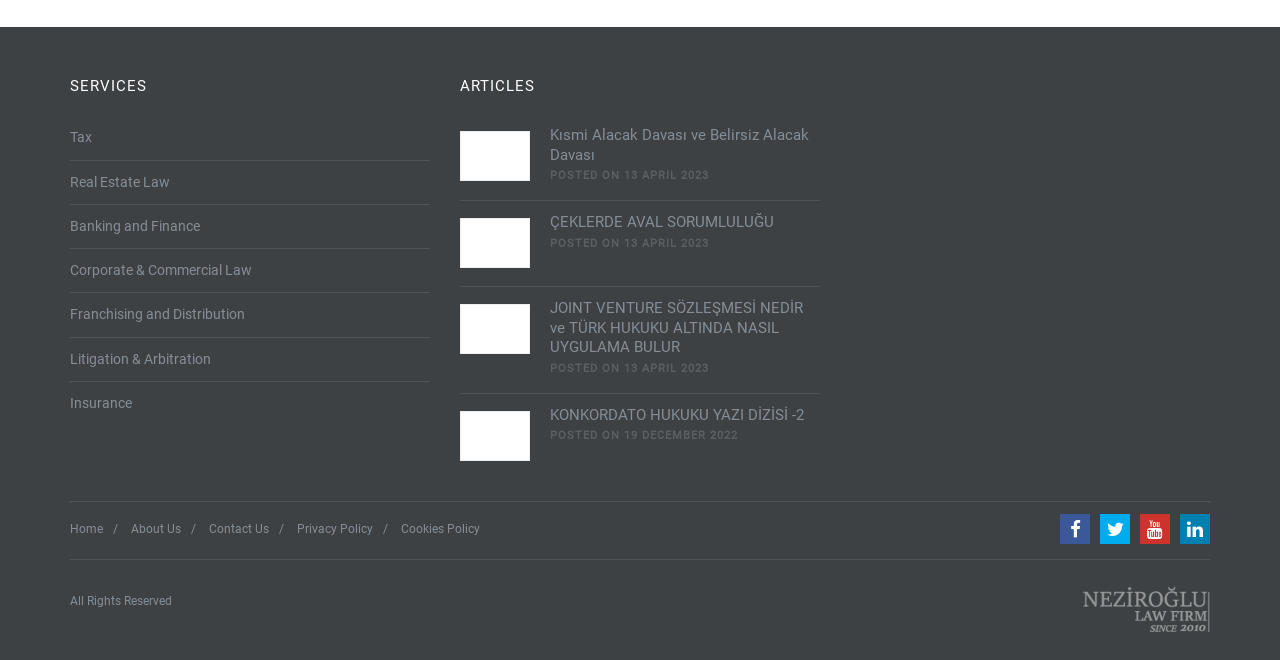Point out the bounding box coordinates of the section to click in order to follow this instruction: "Check About Us page".

[0.102, 0.791, 0.141, 0.812]